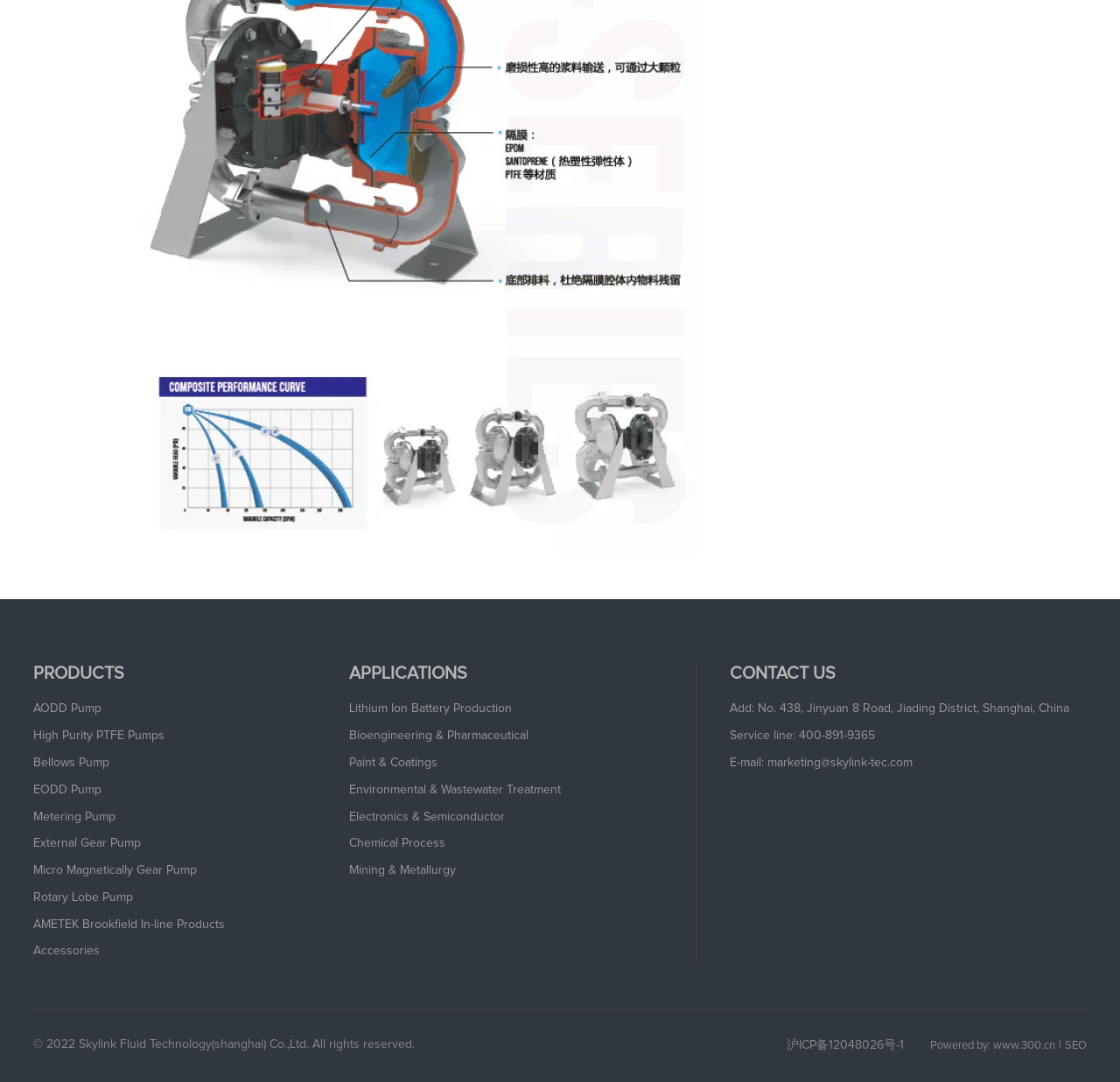Please locate the UI element described by "AMETEK Brookfield In-line Products" and provide its bounding box coordinates.

[0.03, 0.849, 0.201, 0.86]